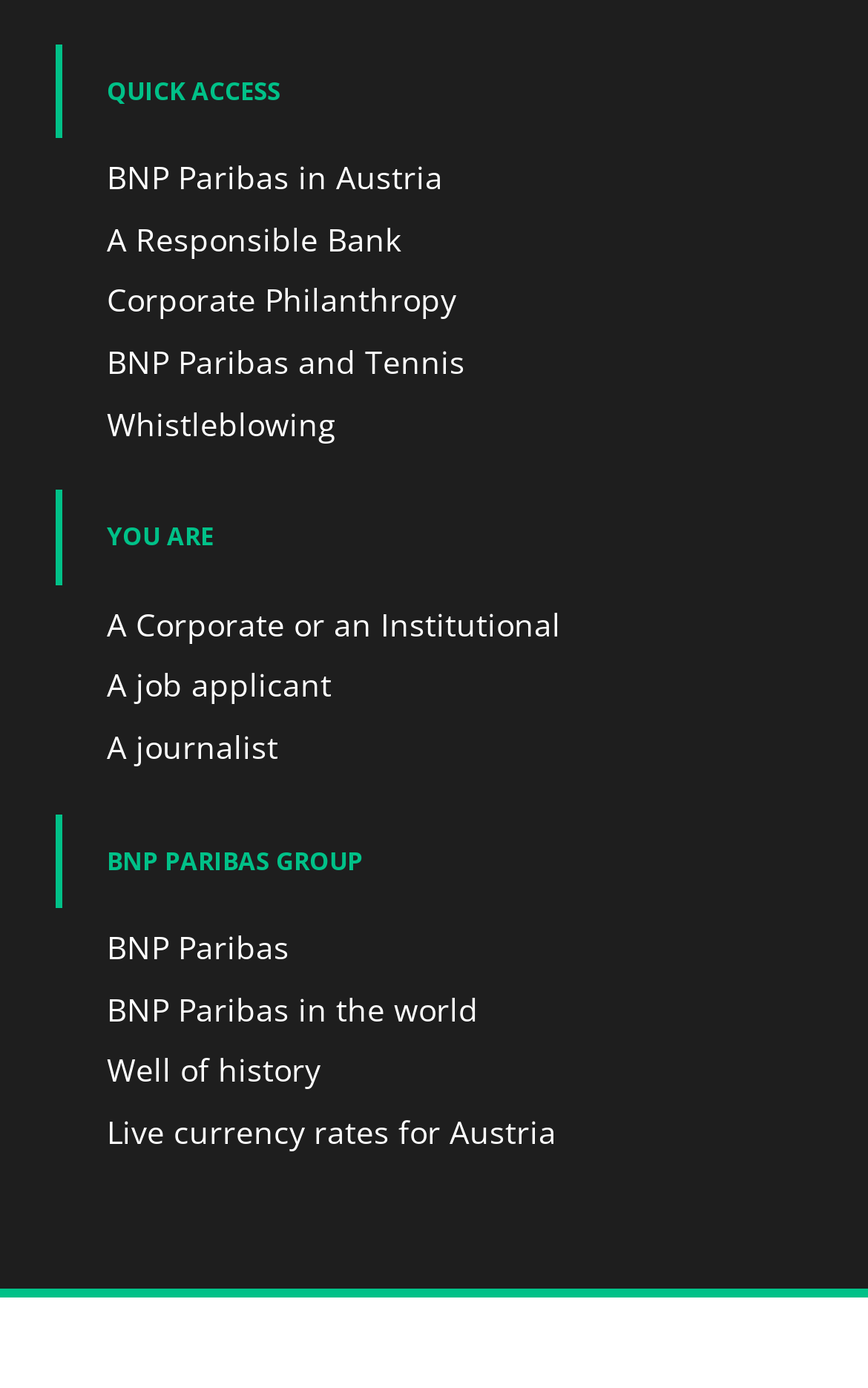Answer the question below in one word or phrase:
What is the last link on the webpage?

Live currency rates for Austria